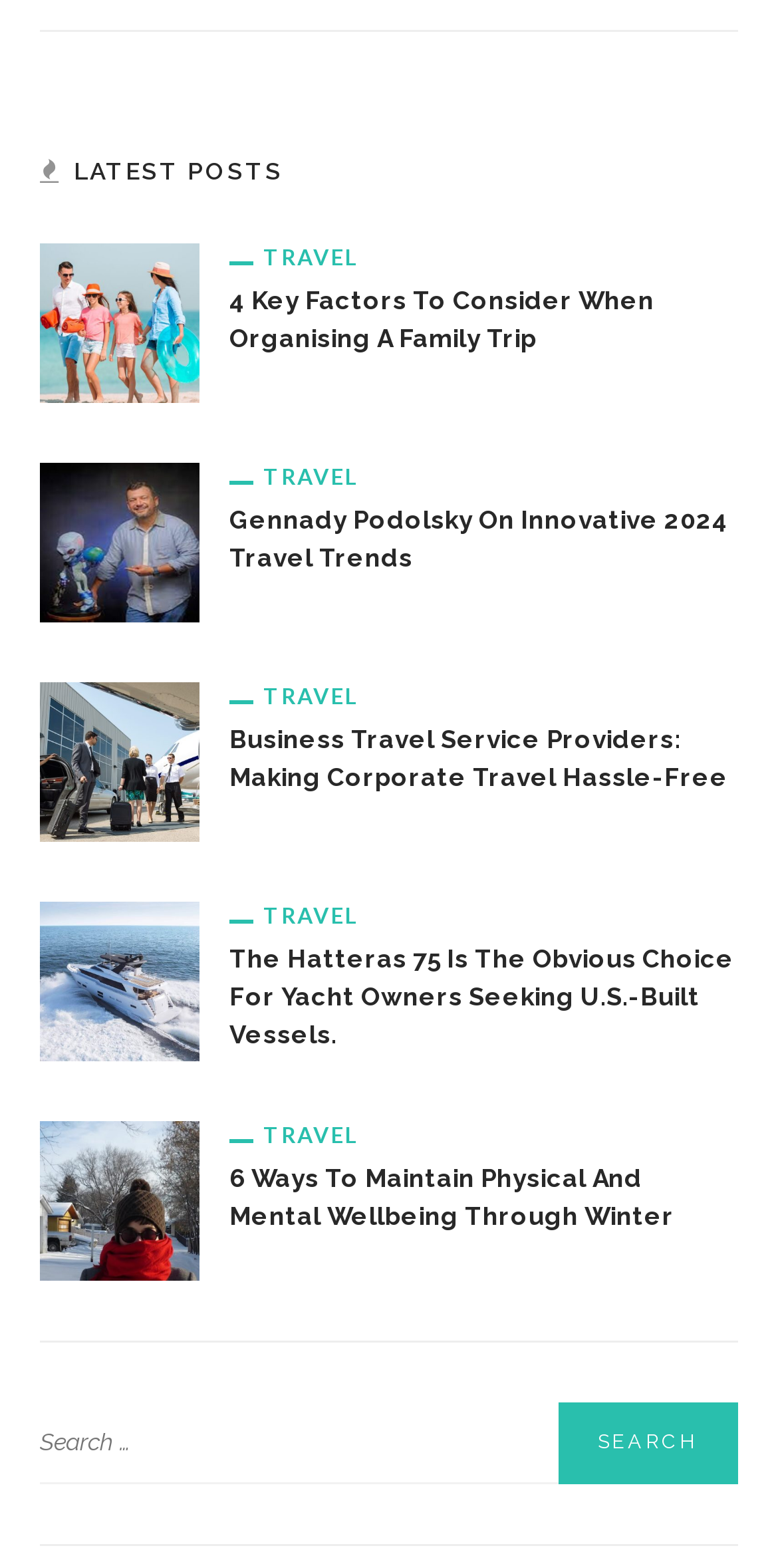Determine the bounding box coordinates for the clickable element required to fulfill the instruction: "view 4 Key Factors to Consider When Organising a Family Trip". Provide the coordinates as four float numbers between 0 and 1, i.e., [left, top, right, bottom].

[0.051, 0.194, 0.256, 0.214]